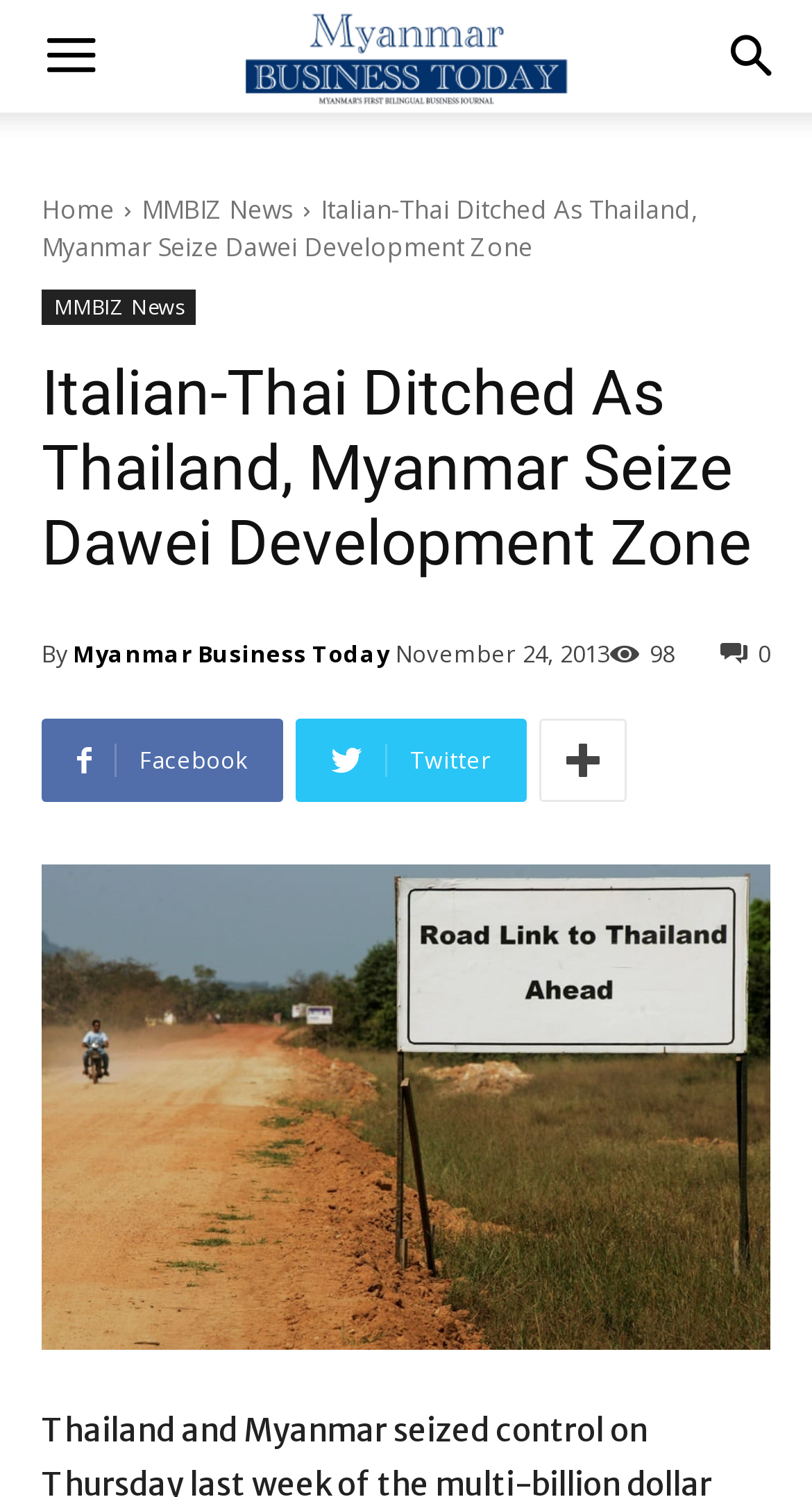Generate a thorough caption detailing the webpage content.

The webpage is about a news article titled "Italian-Thai Ditched As Thailand, Myanmar Seize Dawei Development Zone" from Myanmar Business Today. At the top left, there is a small icon link and a larger link to the right of it. Below these icons, there are several links to different sections of the website, including "Home" and "MMBIZ News". 

The main title of the article is prominently displayed, followed by a subtitle "By" and the author's name, which is not specified. The publication date, "November 24, 2013", is shown to the right of the author's name. 

Further down, there are social media links to Facebook, Twitter, and another unspecified platform. To the right of these links, there is a small text "98", likely indicating the number of comments or shares. 

At the bottom of the page, there is a large image related to the Dawei project, which is the main topic of the article.